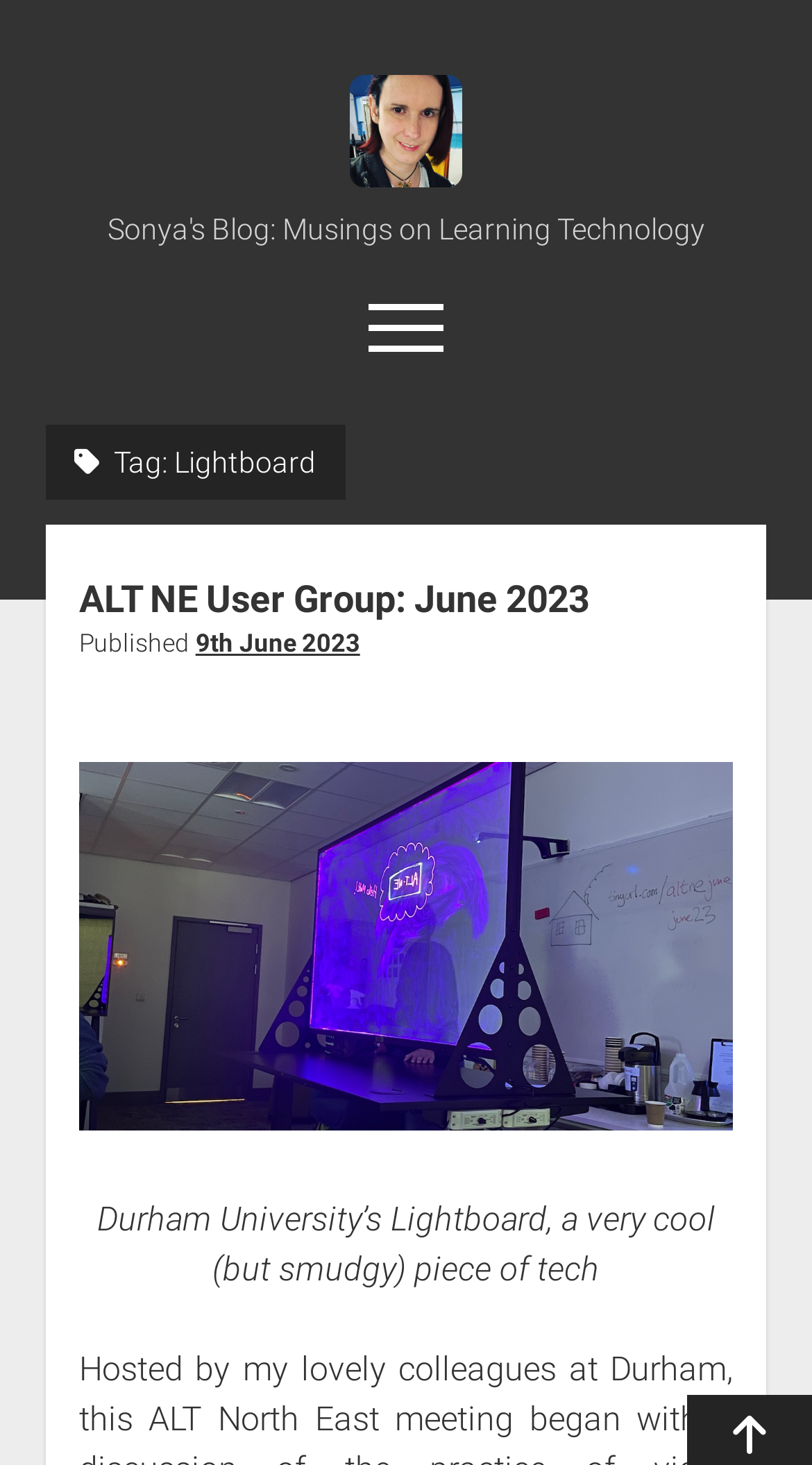Please provide a short answer using a single word or phrase for the question:
What is the title of the blog post?

ALT NE User Group: June 2023